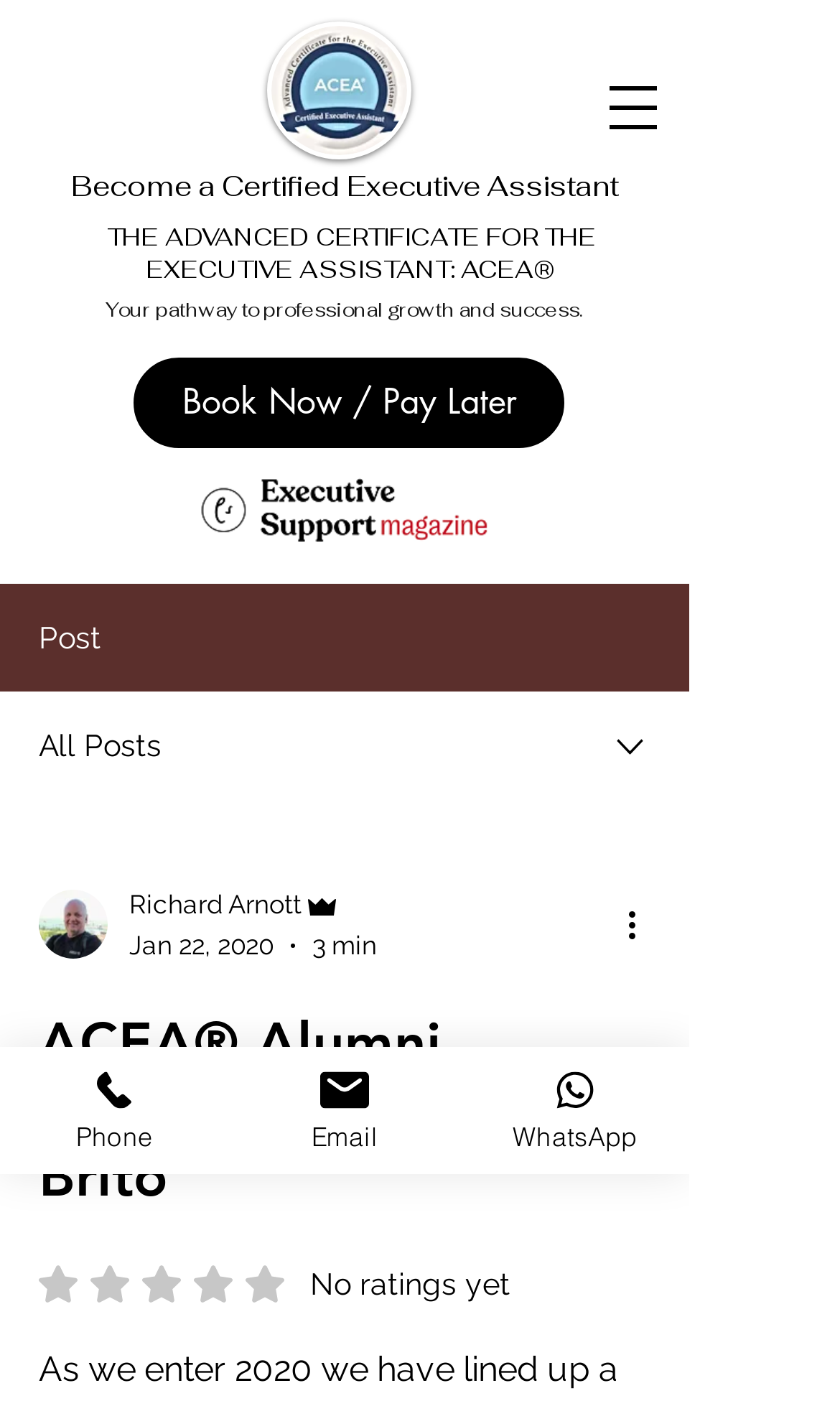Describe every aspect of the webpage in a detailed manner.

The webpage is about an ACEA Alumni interview with Marcela Brito from Brazil. At the top, there is a link to "THE ADVANCED CERTIFICATE FOR THE EXECUTIVE ASSISTANT: ACEA" and a heading that reads "Become a Certified Executive Assistant". Below this, there is a static text that says "Your pathway to professional growth and success." 

To the right of this text, there is a link to "Book Now / Pay Later" and an image. On the top right corner, there is a button to open the navigation menu, which contains options like "Post" and "All Posts", as well as an image and a combobox.

The main content of the page is an interview with Marcela Brito, which is headed by a title "ACEA Alumni Interview: Marcela Brito". Below this, there is information about the author, including their picture, name, and role, as well as the date and duration of the interview. There is also a button to perform more actions.

At the bottom of the page, there are links to contact the website through phone, email, or WhatsApp, each accompanied by an image. Above these links, there is an alert about the website's use of cookies, which includes a link to the privacy policy and buttons to accept, decline, or adjust the settings.